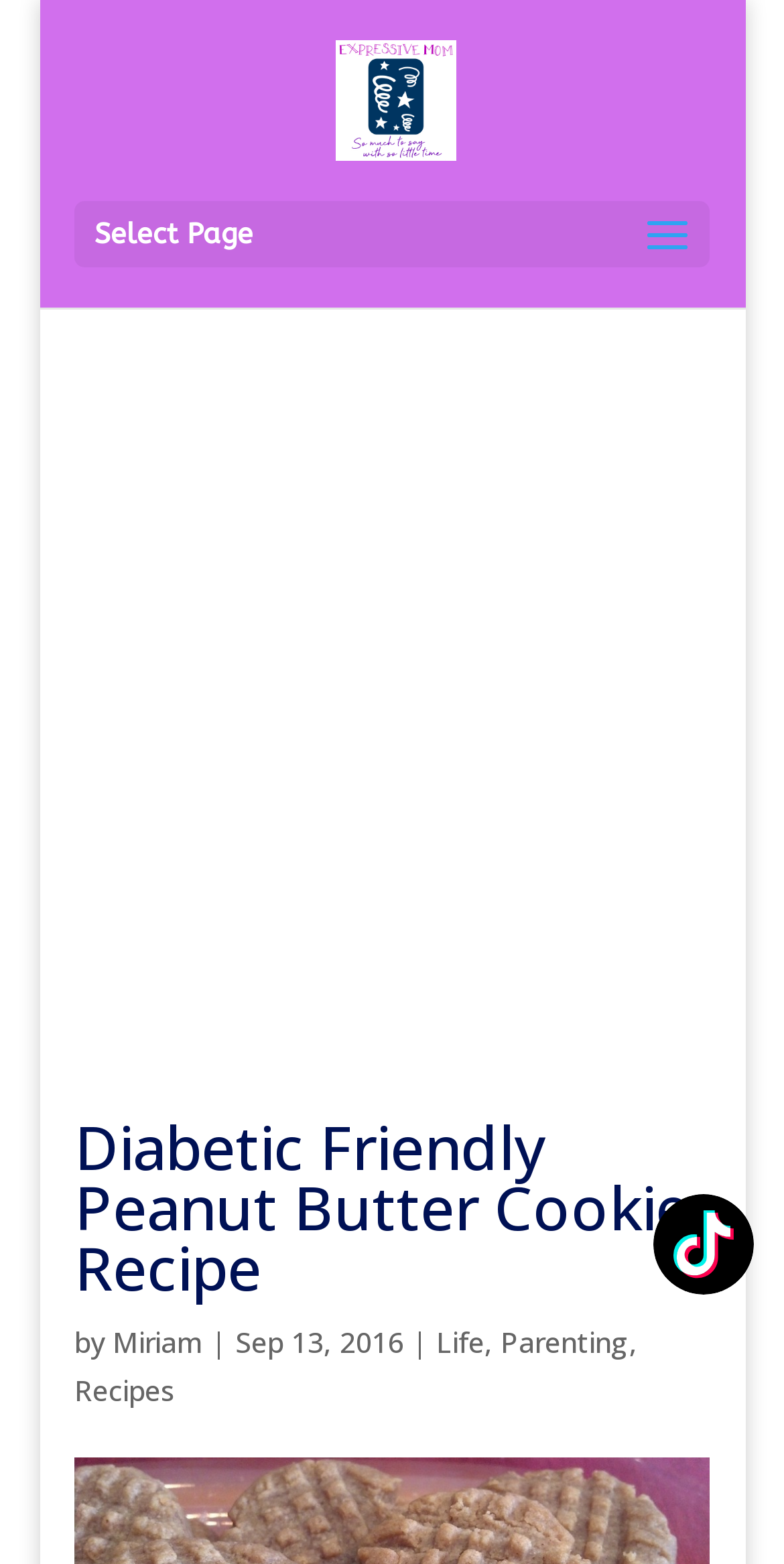Illustrate the webpage with a detailed description.

The webpage is about a diabetic friendly peanut butter cookie recipe. At the top left, there is a link to "Expressive Mom" accompanied by an image with the same name. Below this, there is a static text "Select Page". 

The main content of the webpage is an iframe that takes up most of the page, which is an advertisement. 

Below the advertisement, there is a heading that reads "Diabetic Friendly Peanut Butter Cookie Recipe". Following this heading, there is a line of text that includes the author's name "Miriam", the date "Sep 13, 2016", and categories "Life", "Parenting", and "Recipes", all of which are clickable links. 

At the bottom right, there is another link with no text.